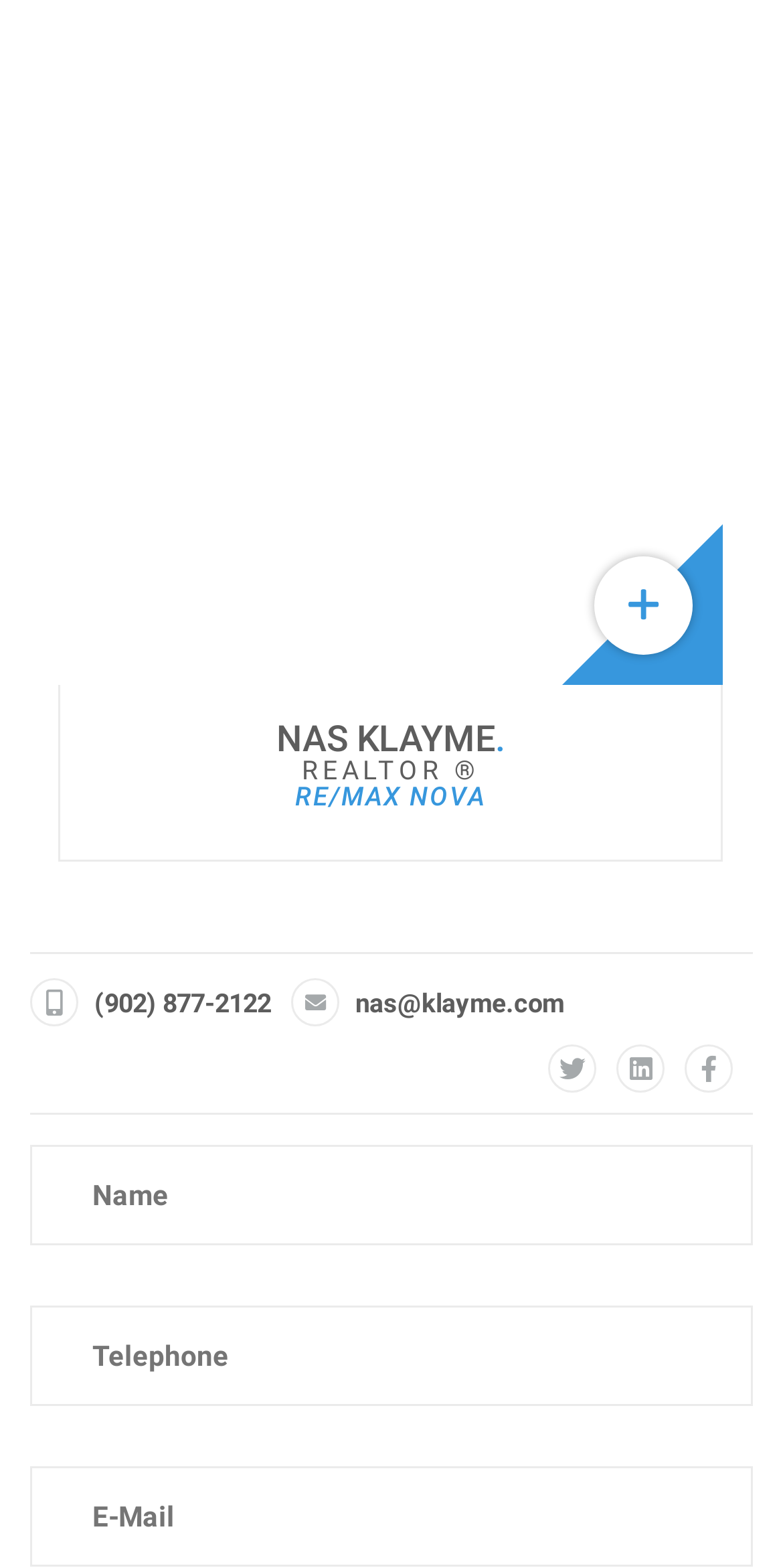Answer the following query concisely with a single word or phrase:
What is the phone number of Nas Klayme?

(902) 877-2122